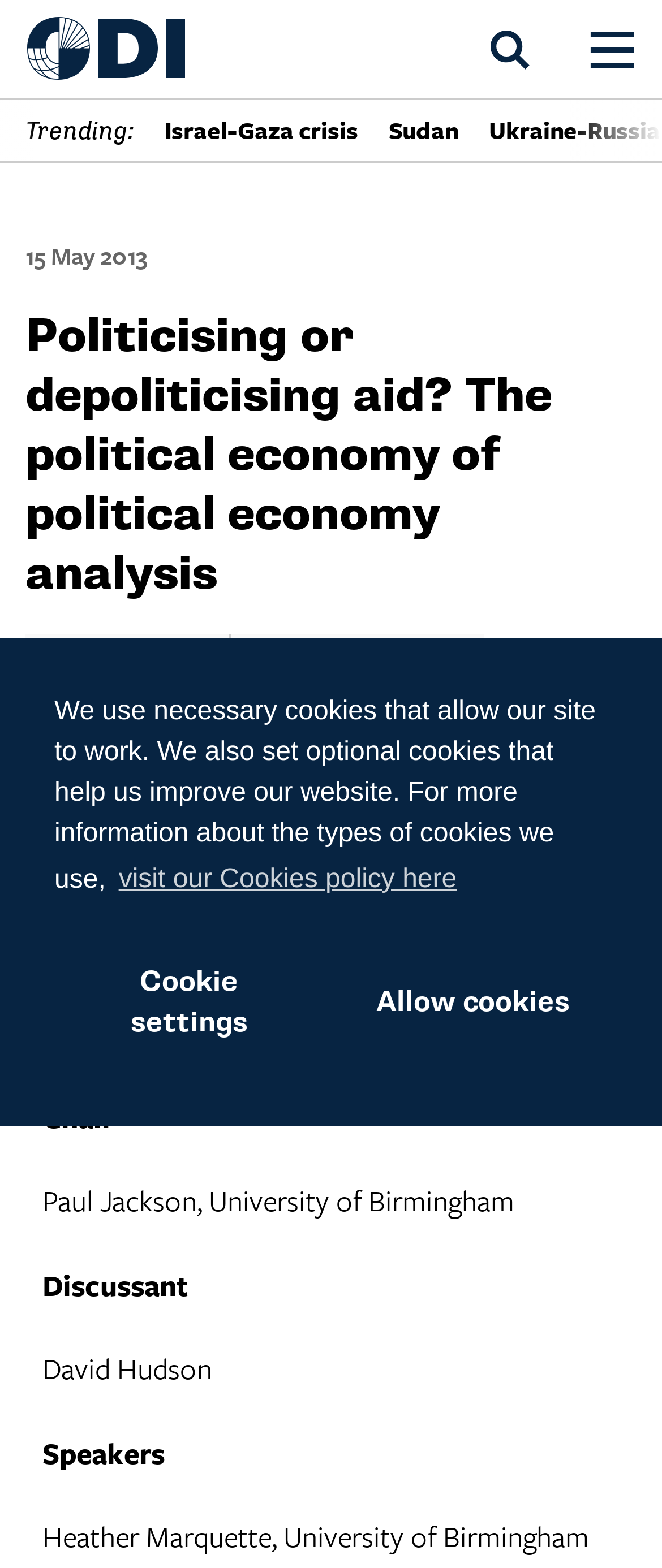Who is the chair of the event?
Based on the image, respond with a single word or phrase.

Paul Jackson